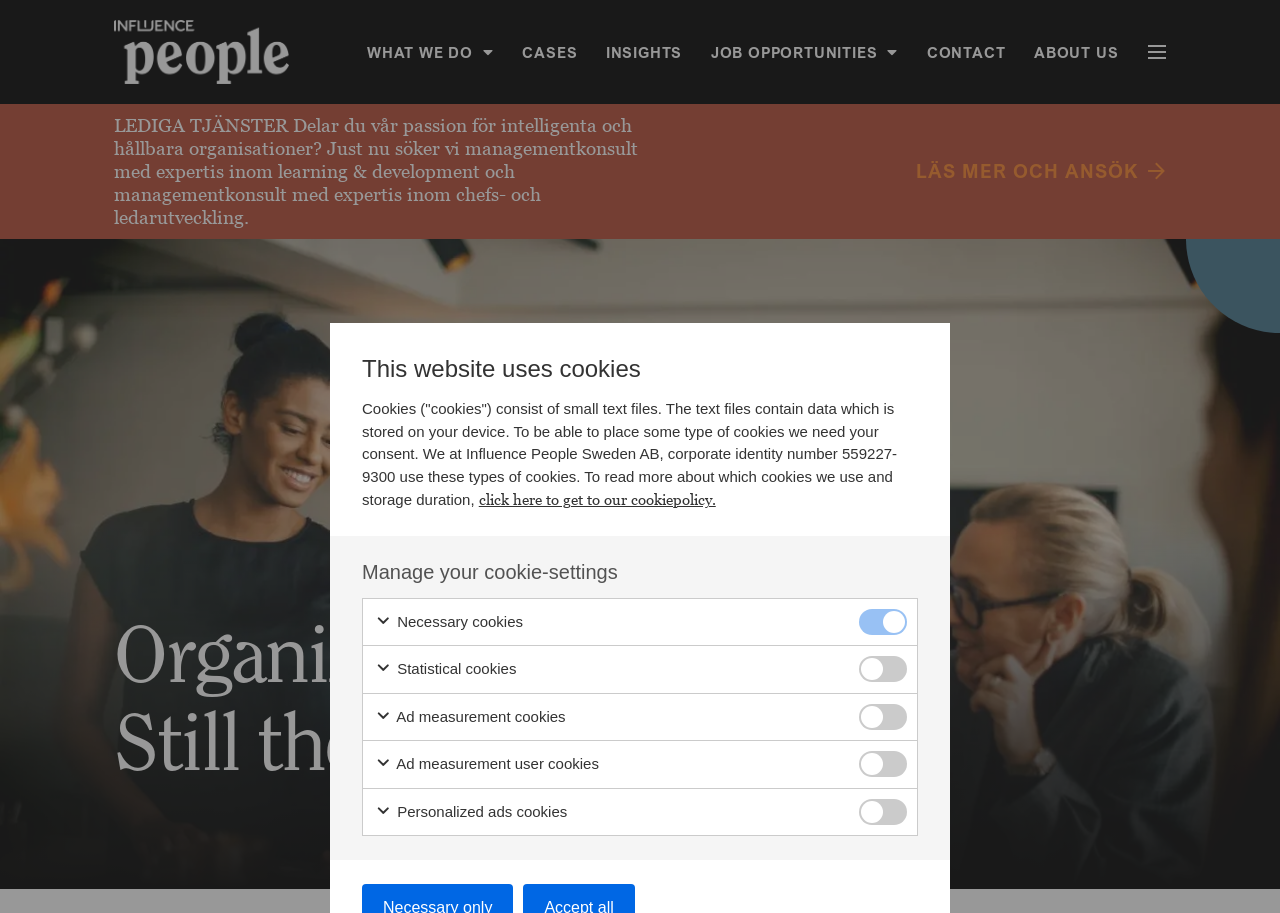What is the purpose of the cookies on the webpage?
Refer to the image and answer the question using a single word or phrase.

To store data on the user's device